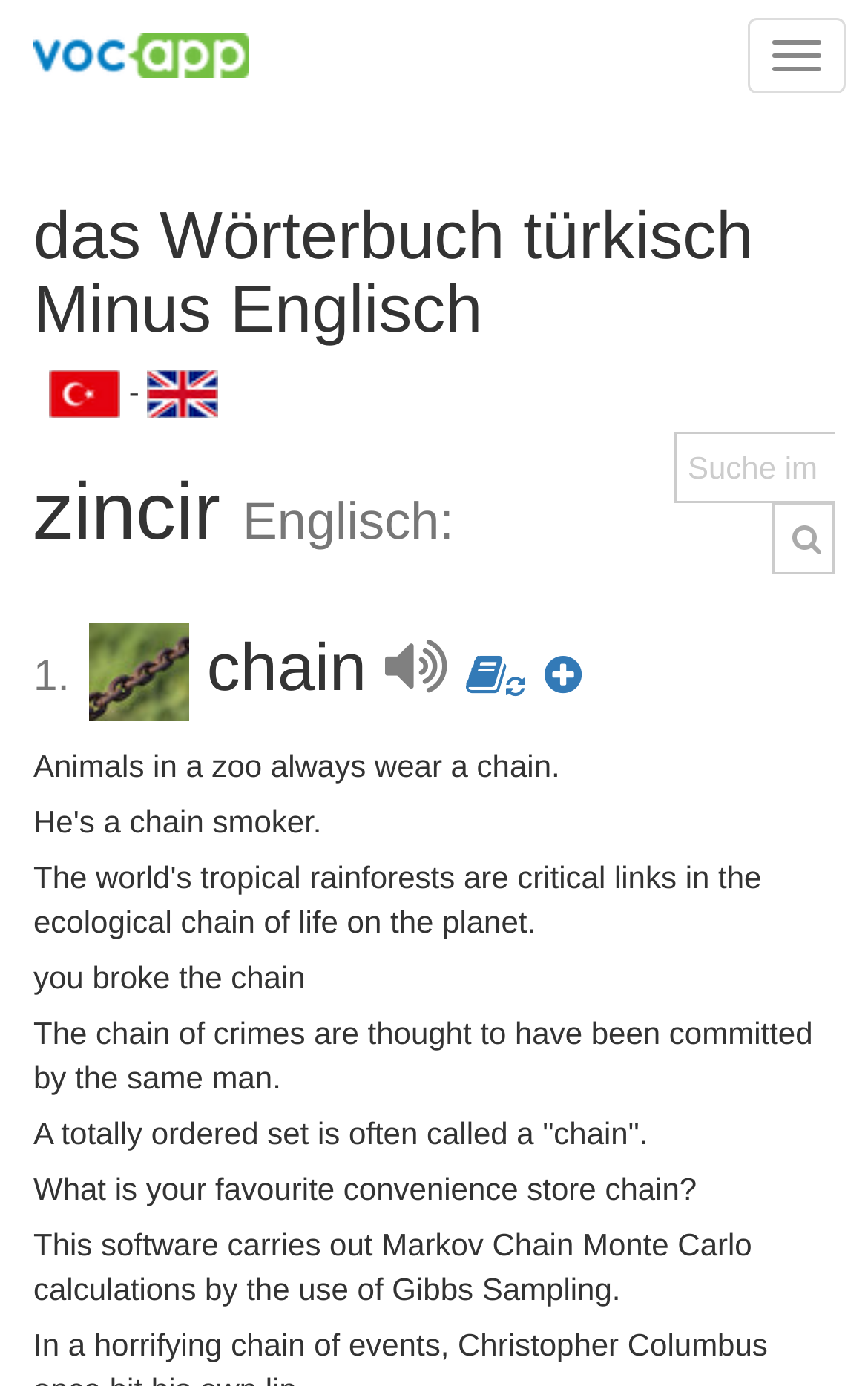What is the language of the word 'zincir'?
Please interpret the details in the image and answer the question thoroughly.

Based on the webpage, the image 'Türkçe' is next to the word 'zincir', indicating that 'zincir' is a Turkish word.